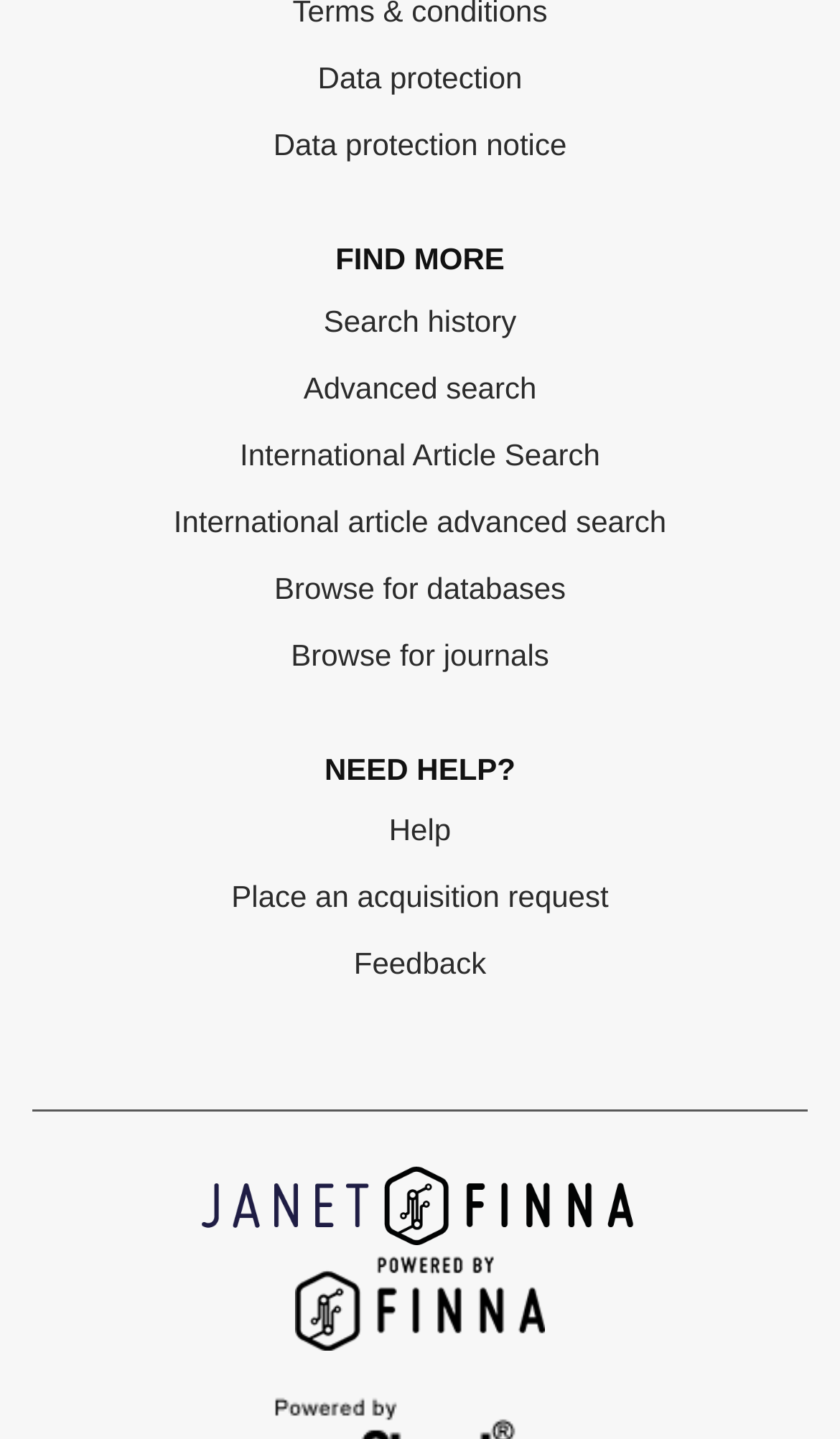Extract the bounding box coordinates for the UI element described by the text: "Search history". The coordinates should be in the form of [left, top, right, bottom] with values between 0 and 1.

[0.385, 0.21, 0.615, 0.234]